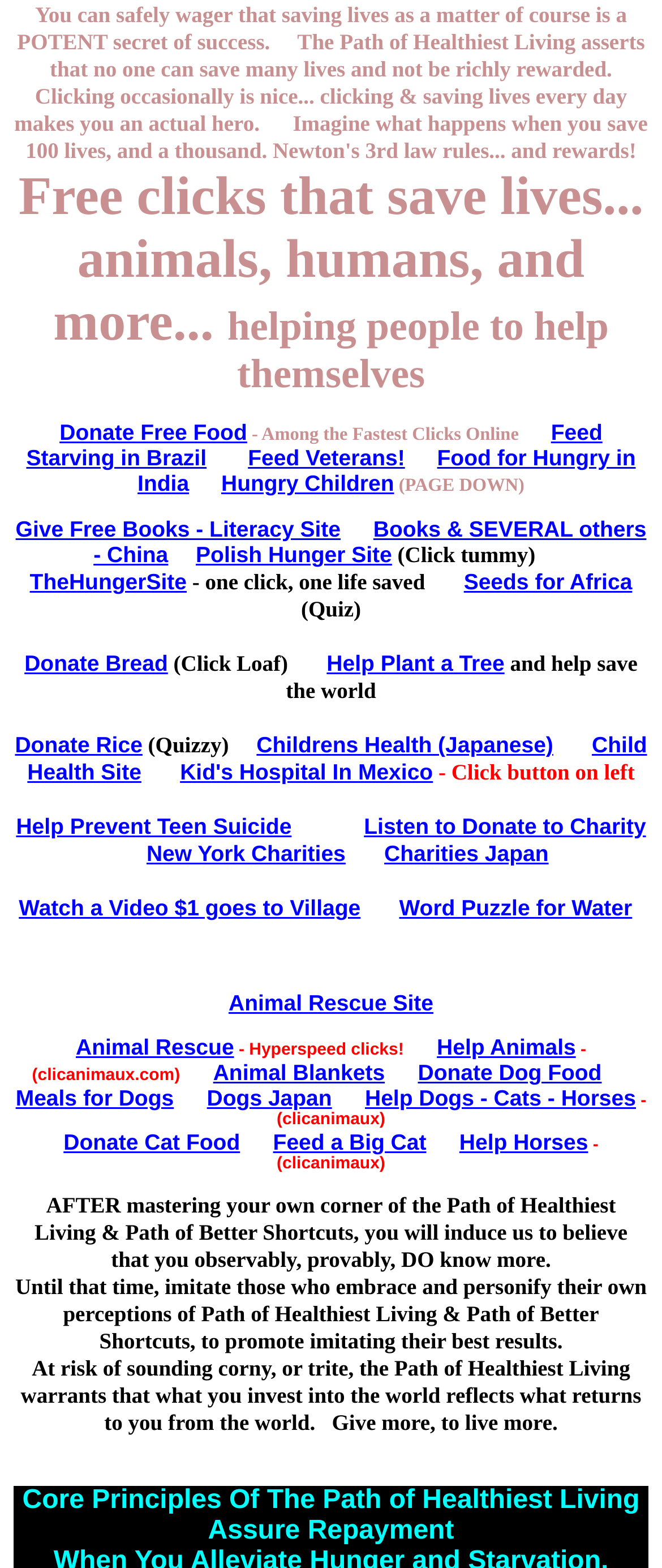Provide a single word or phrase to answer the given question: 
How many links are available on this webpage?

Over 30